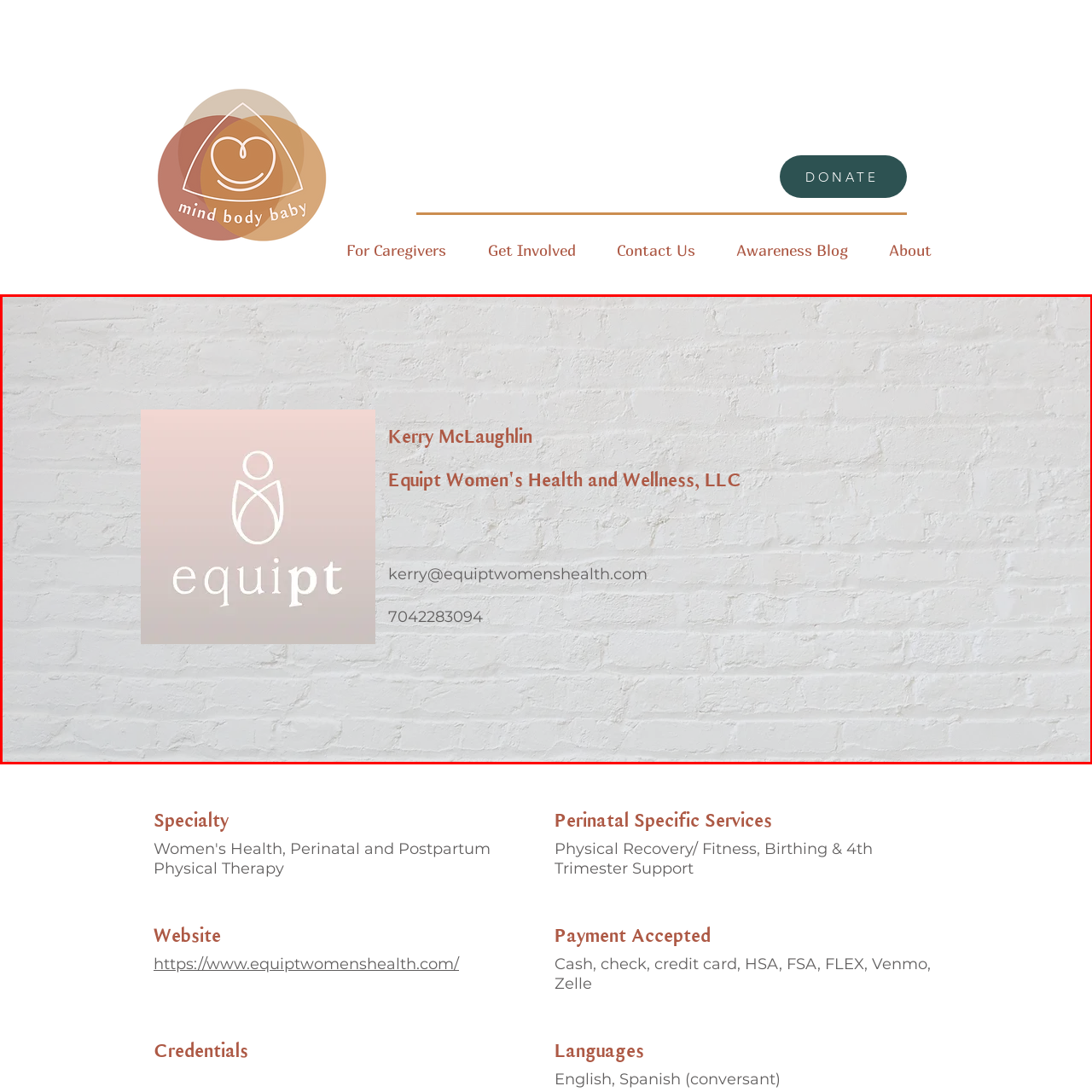Inspect the part framed by the grey rectangle, What is the email address on the business card? 
Reply with a single word or phrase.

kerry@equiptwomenshealth.com